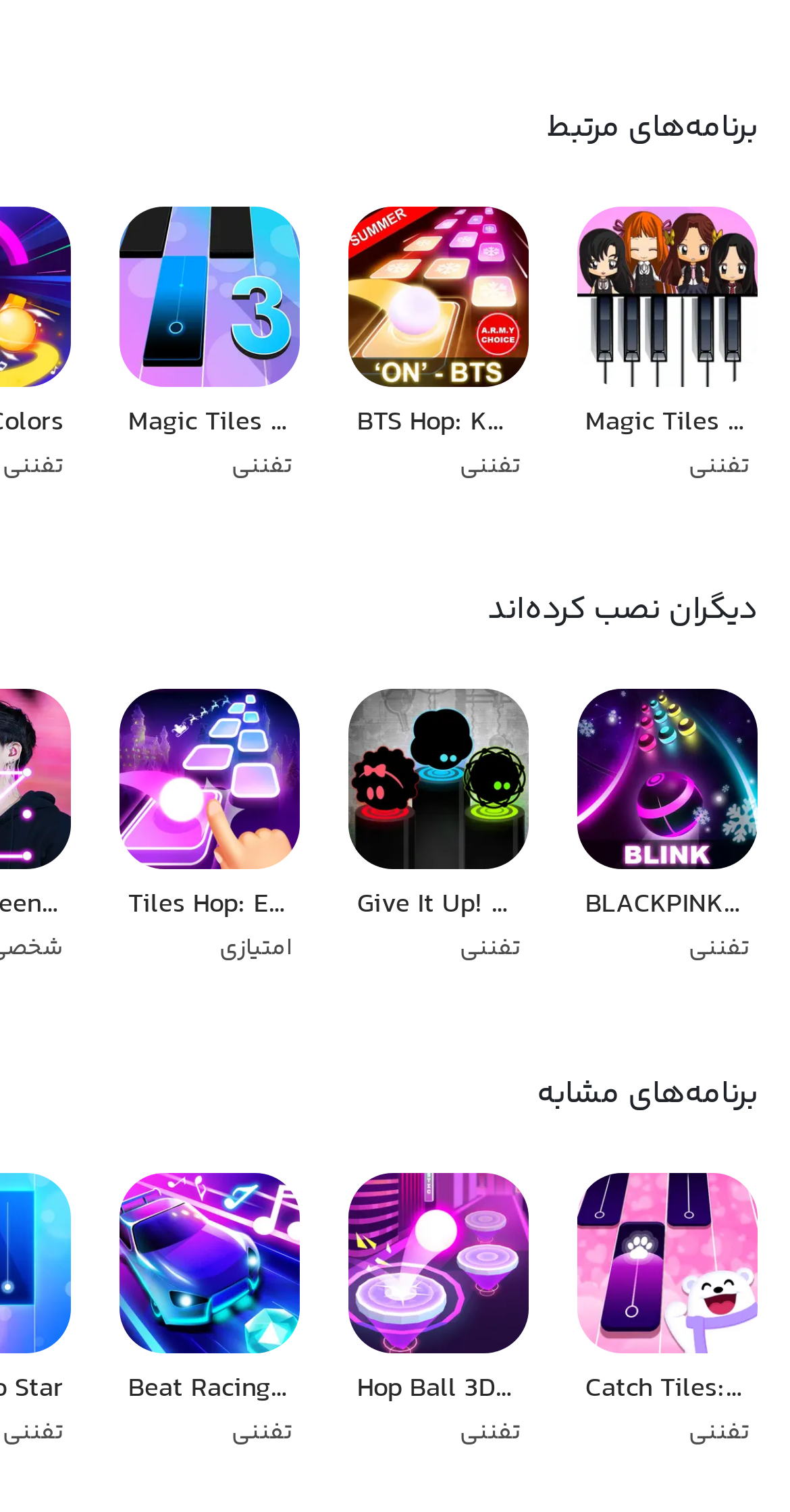Identify the bounding box coordinates of the clickable region required to complete the instruction: "View BTS Hop: KPOP IDOL Rush Dancing Tiles Game 2019!". The coordinates should be given as four float numbers within the range of 0 and 1, i.e., [left, top, right, bottom].

[0.421, 0.125, 0.69, 0.342]